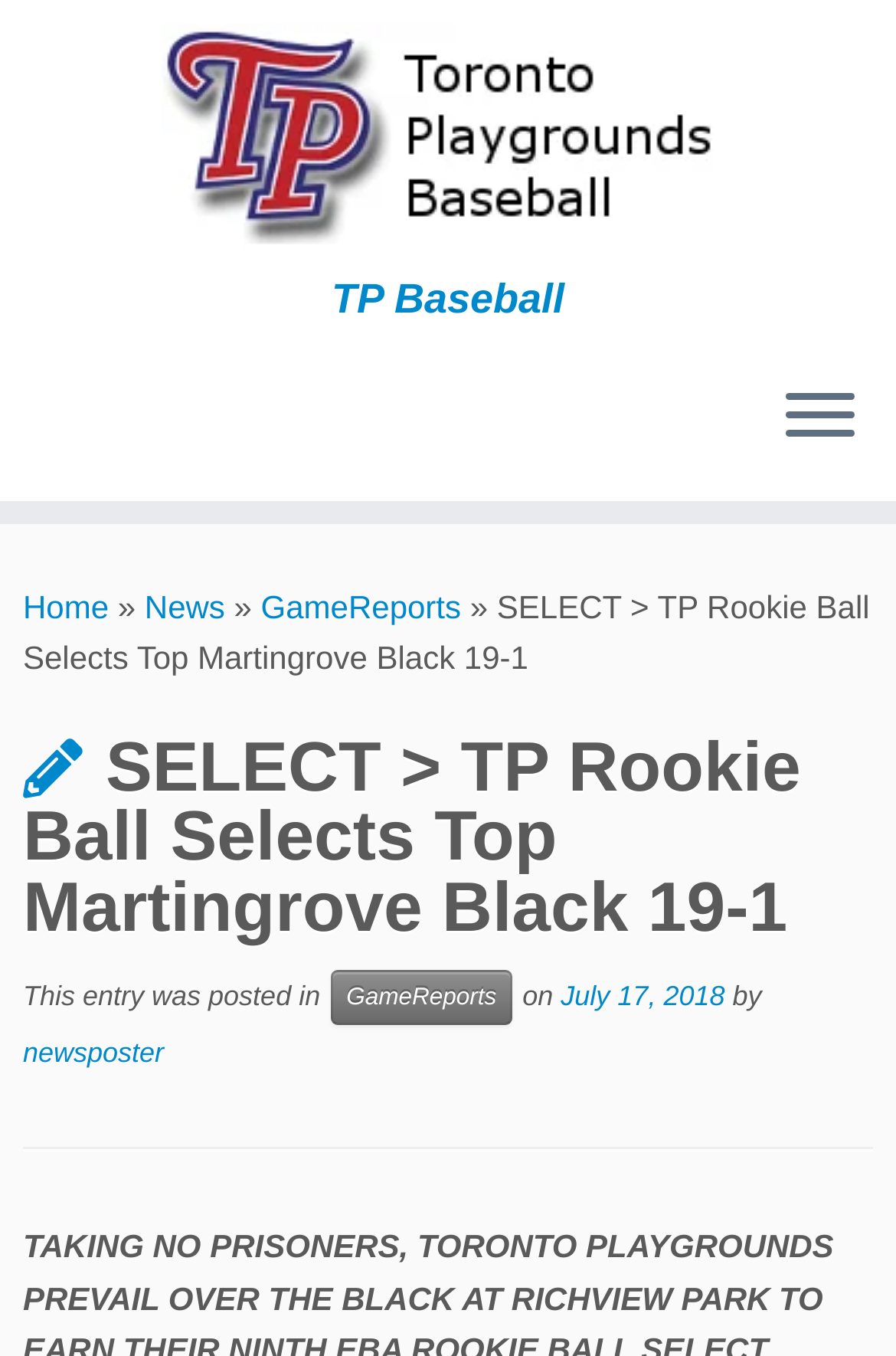Using details from the image, please answer the following question comprehensively:
What is the name of the baseball association?

I found the answer by looking at the top-left corner of the webpage, where there is a link with the text 'Toronto Playgrounds Baseball Association | TP Baseball'. This suggests that the webpage is related to the Toronto Playgrounds Baseball Association.